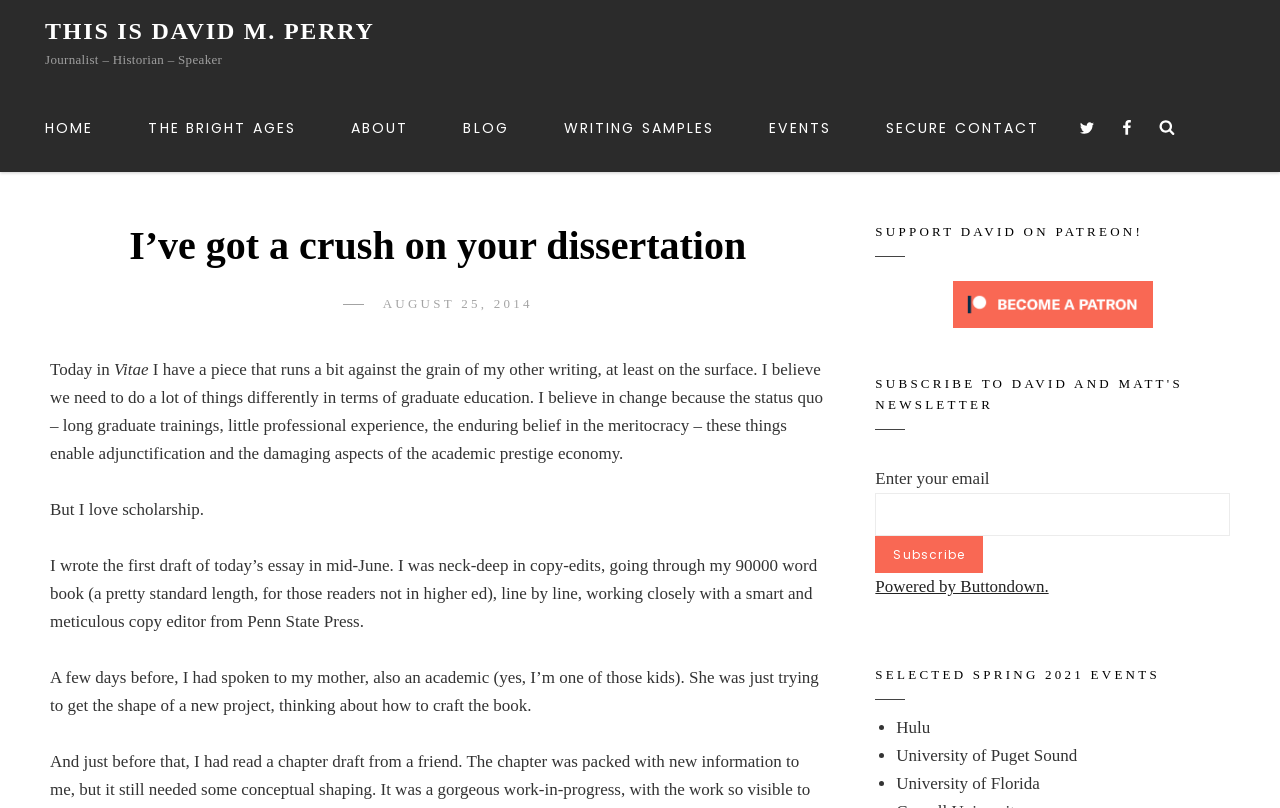What is the profession of the author?
Look at the image and provide a detailed response to the question.

The profession of the author can be determined by looking at the StaticText element 'Journalist – Historian – Speaker' which is located below the link 'THIS IS DAVID M. PERRY'.